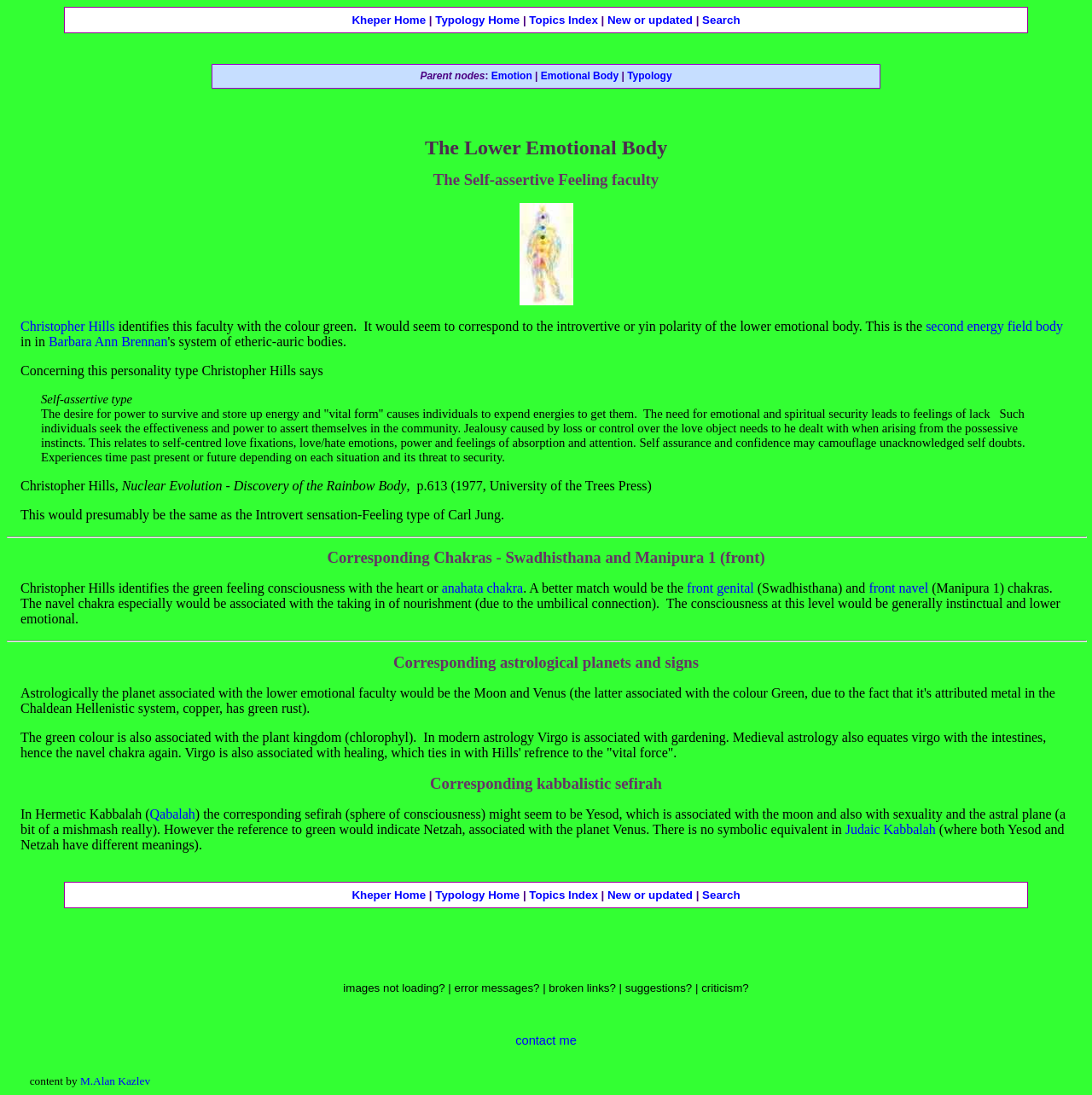Reply to the question with a single word or phrase:
Who identifies the green feeling consciousness with the heart or anahata chakra?

Christopher Hills